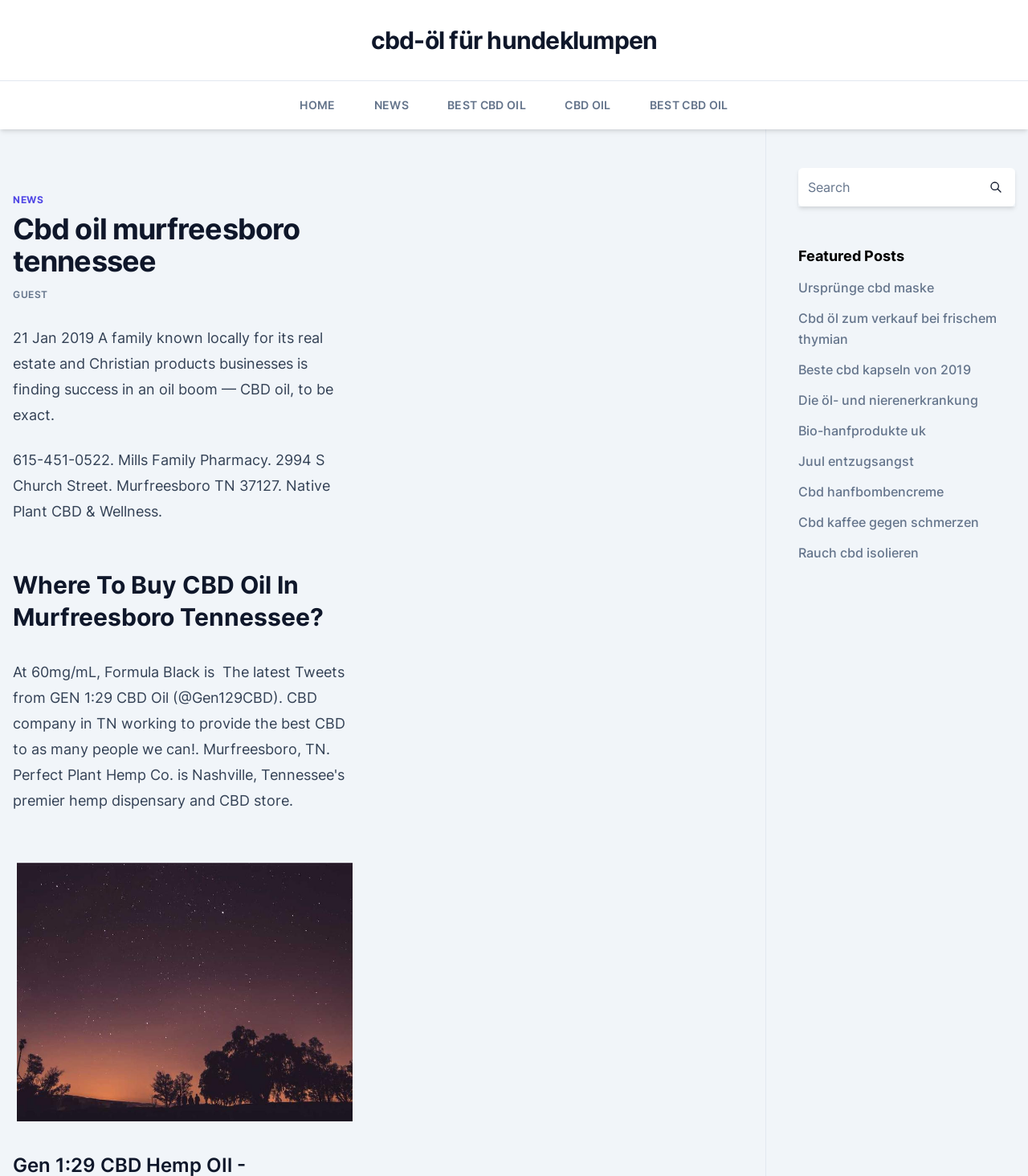Answer the question below in one word or phrase:
What is the purpose of the search box?

To search the website